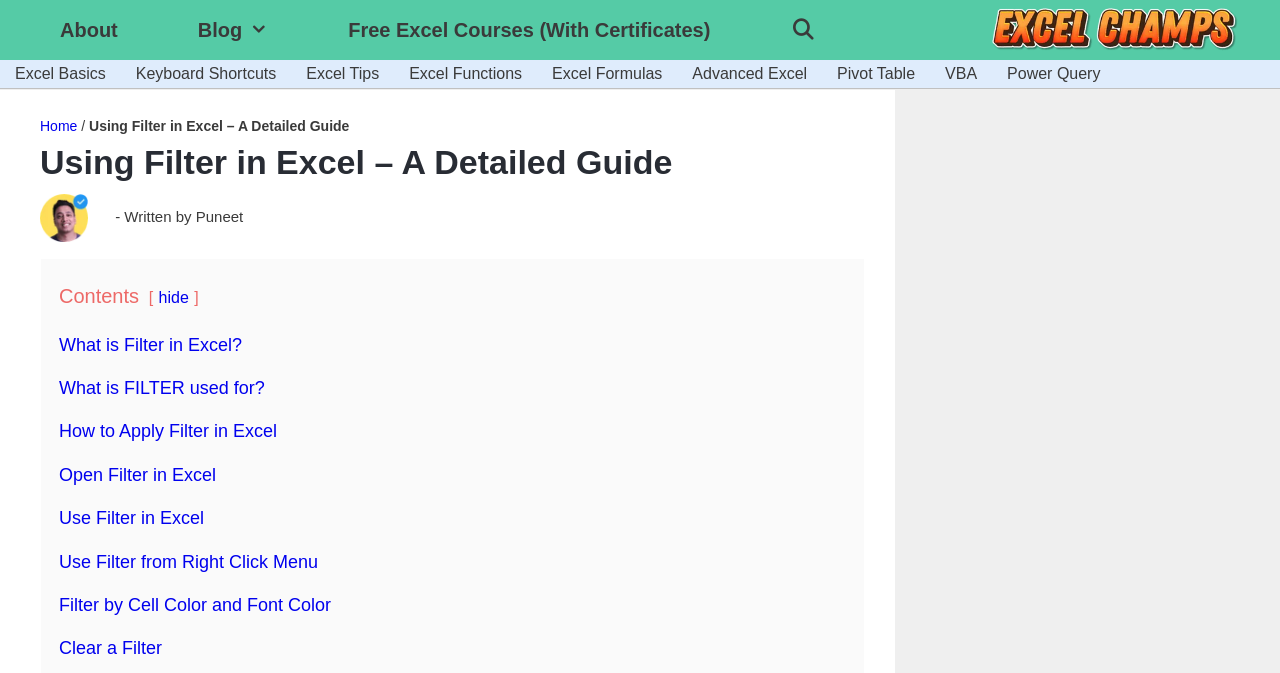Give an extensive and precise description of the webpage.

The webpage is a detailed guide on using filters in Excel. At the top, there is a banner with the site's name, "Excel Champs," accompanied by an image of the same name. Below the banner, there is a navigation menu with links to "About," "Blog," "Free Excel Courses (With Certificates)," and "Open Search Bar."

To the right of the navigation menu, there are several links to different Excel-related topics, including "Excel Basics," "Keyboard Shortcuts," "Excel Tips," "Excel Functions," "Excel Formulas," "Advanced Excel," "Pivot Table," "VBA," and "Power Query."

The main content of the webpage starts with a heading that reads "Using Filter in Excel – A Detailed Guide." Below the heading, there is an image of the author, Puneet Gogia, with a caption "Written by Puneet." The content is organized into sections, with links to different subtopics, including "What is Filter in Excel?," "What is FILTER used for?," "How to Apply Filter in Excel," and more. Each section has a brief description, and some sections have additional links to related topics.

The webpage has a clean and organized structure, making it easy to navigate and find specific information on using filters in Excel.